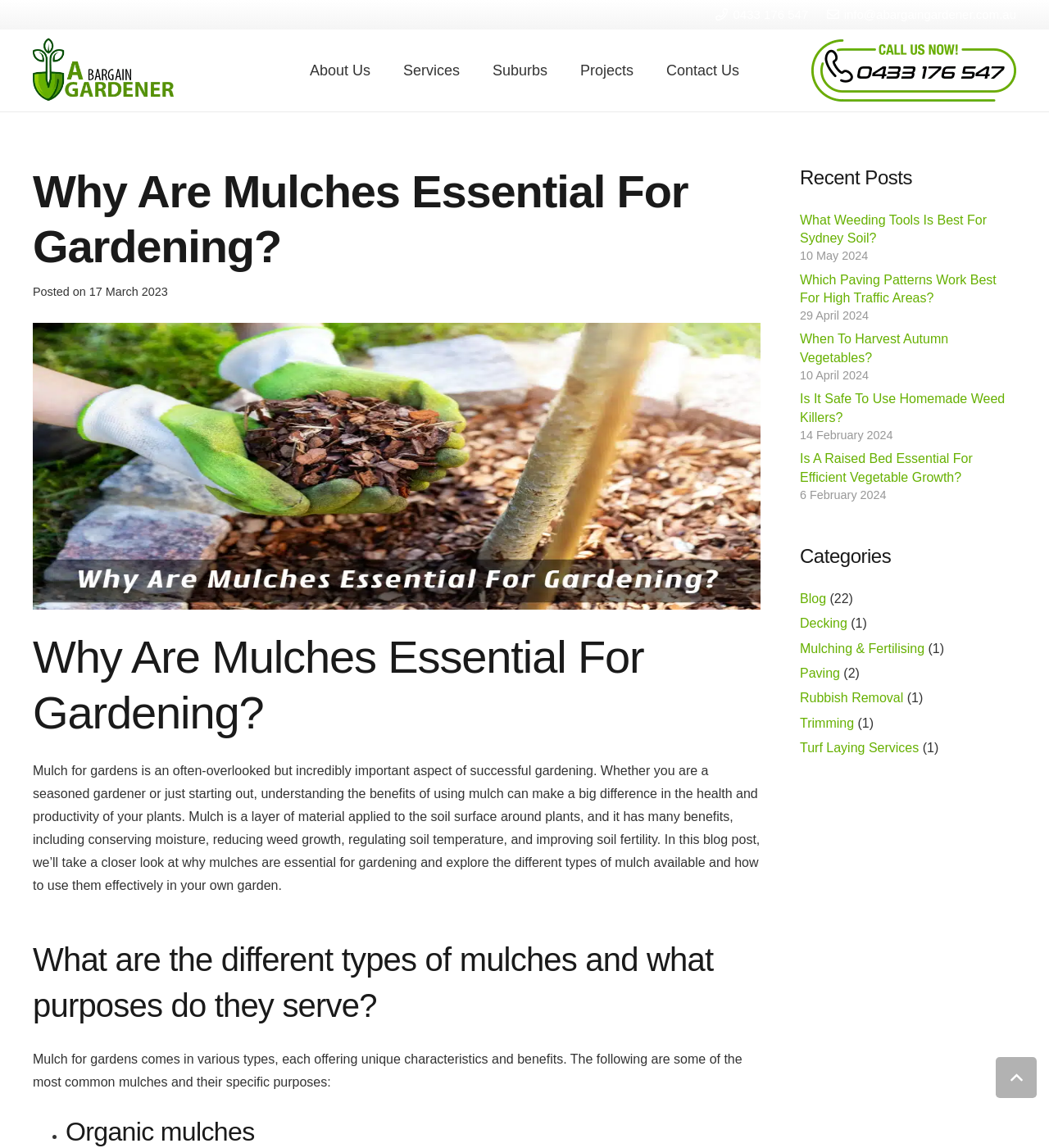Find the headline of the webpage and generate its text content.

Why Are Mulches Essential For Gardening?